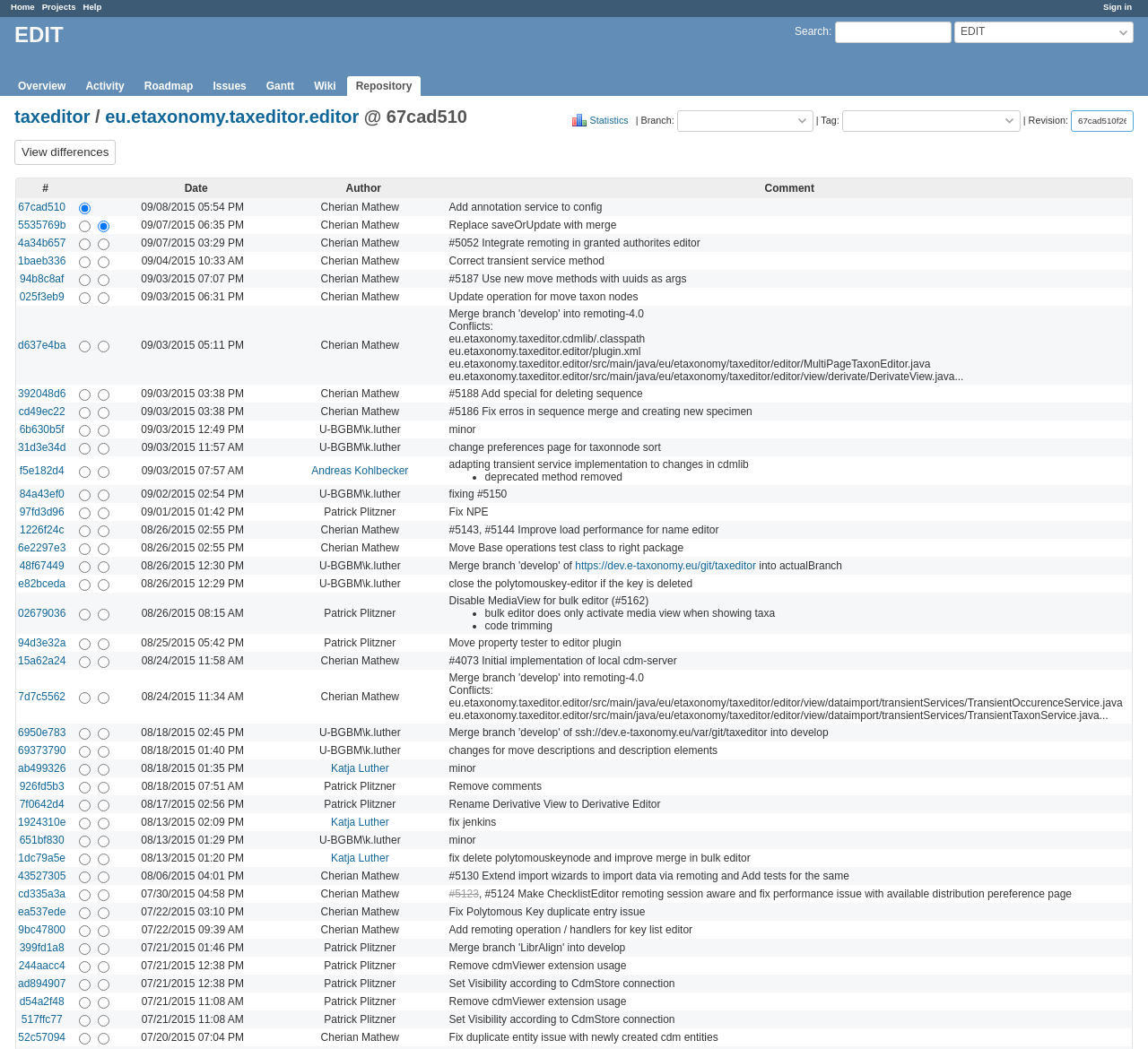Identify the bounding box of the HTML element described as: "1baeb336".

[0.016, 0.243, 0.057, 0.255]